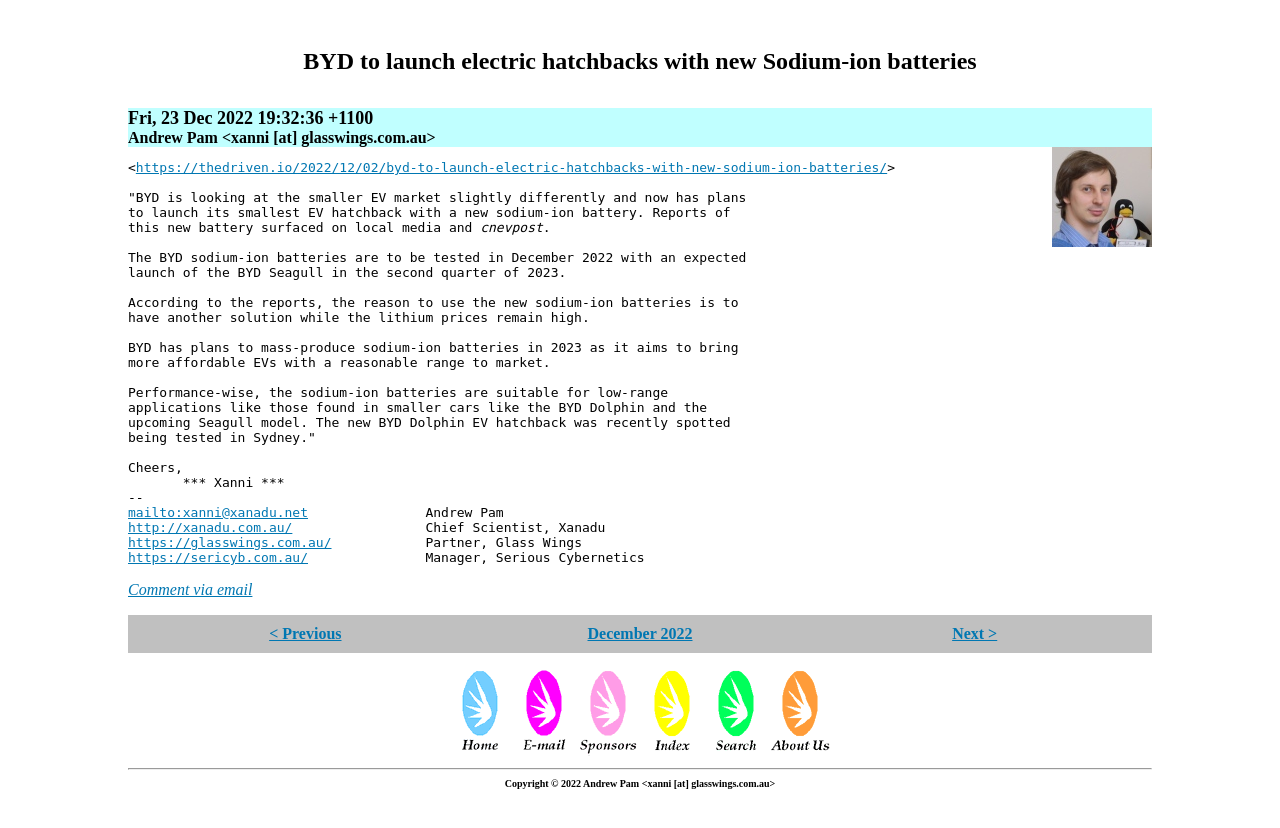Find the bounding box coordinates of the area that needs to be clicked in order to achieve the following instruction: "Go to the Glass Wings website". The coordinates should be specified as four float numbers between 0 and 1, i.e., [left, top, right, bottom].

[0.1, 0.646, 0.259, 0.664]